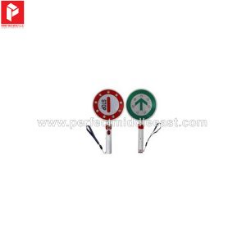Explain the scene depicted in the image, including all details.

The image depicts a Hand Held LED Sign featuring two sides: one displaying a red circle with a stop signal or "stop" indication, and the other showing a green circle with an arrow pointing upward, indicating "go." This dual-function sign is commonly used in road safety management to direct vehicle and pedestrian traffic effectively. The sign is equipped with a handle for easy portability, making it ideal for use in various traffic control situations, particularly in construction zones or emergencies. The product is part of a broader range of road safety equipment offered by Perfect Oasis Metals LLC, a company known for quality products in the safety industry.